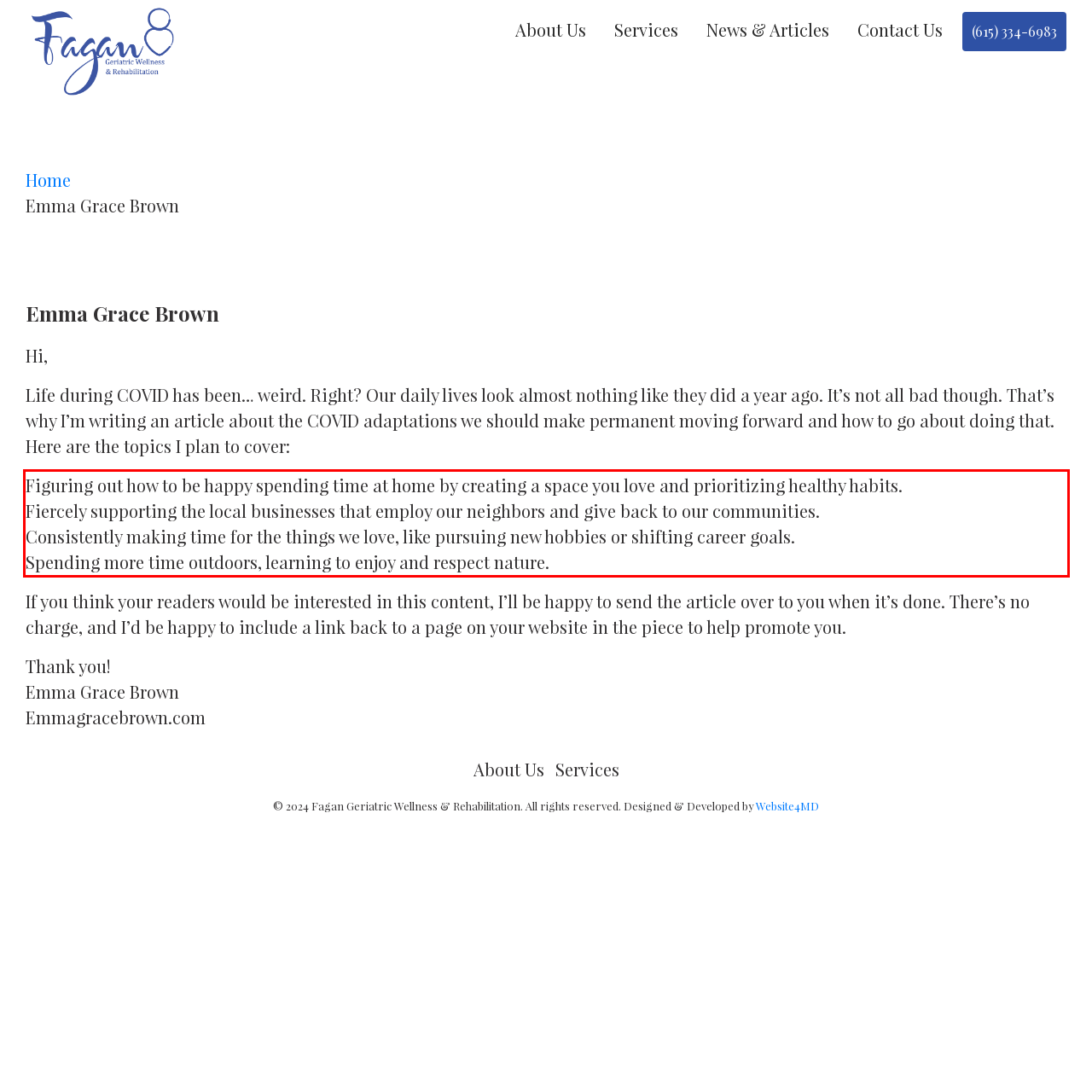You are provided with a screenshot of a webpage containing a red bounding box. Please extract the text enclosed by this red bounding box.

Figuring out how to be happy spending time at home by creating a space you love and prioritizing healthy habits. Fiercely supporting the local businesses that employ our neighbors and give back to our communities. Consistently making time for the things we love, like pursuing new hobbies or shifting career goals. Spending more time outdoors, learning to enjoy and respect nature.